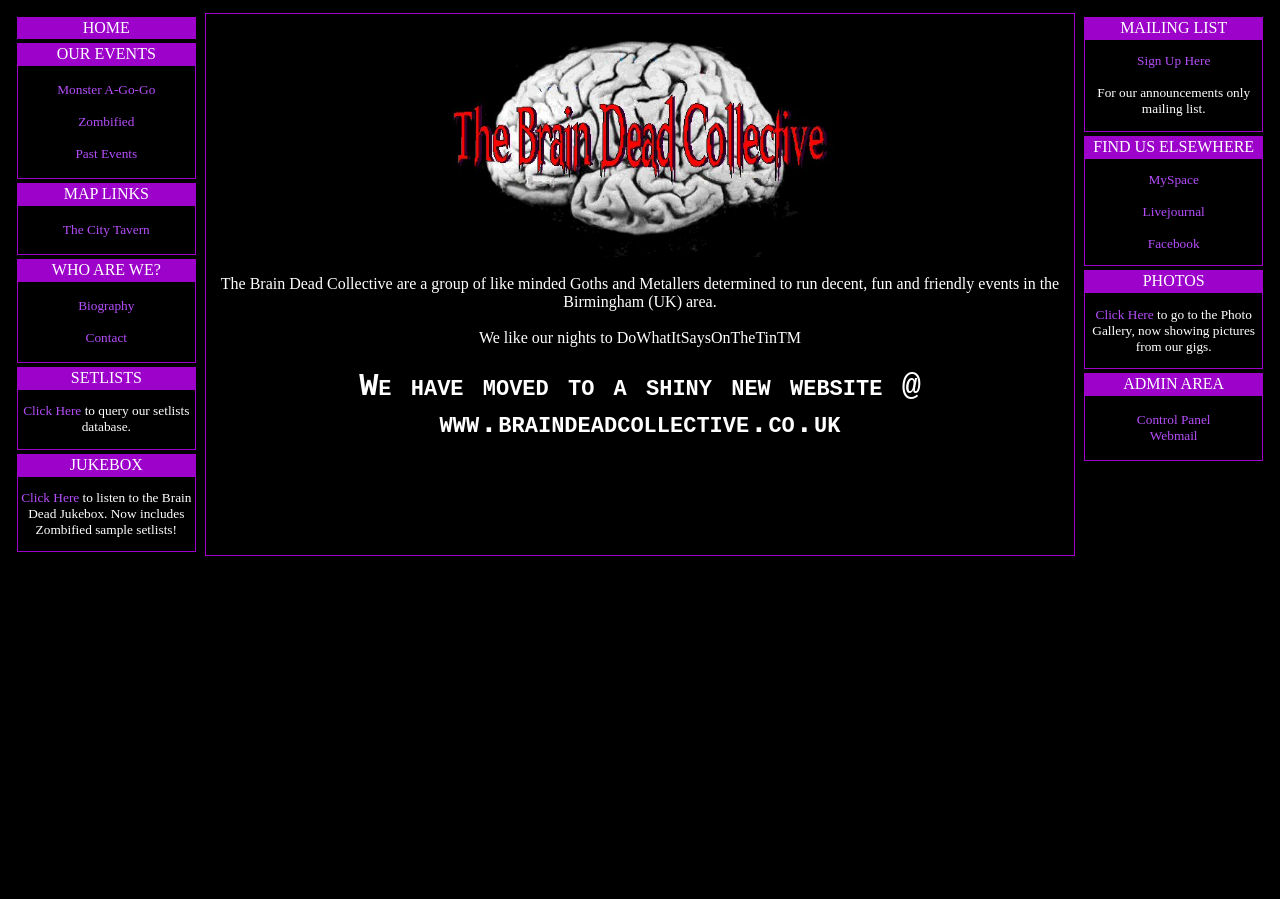What is the name of the group promoting Goth and Metal events?
Please provide a single word or phrase as the answer based on the screenshot.

The Brain Dead Collective